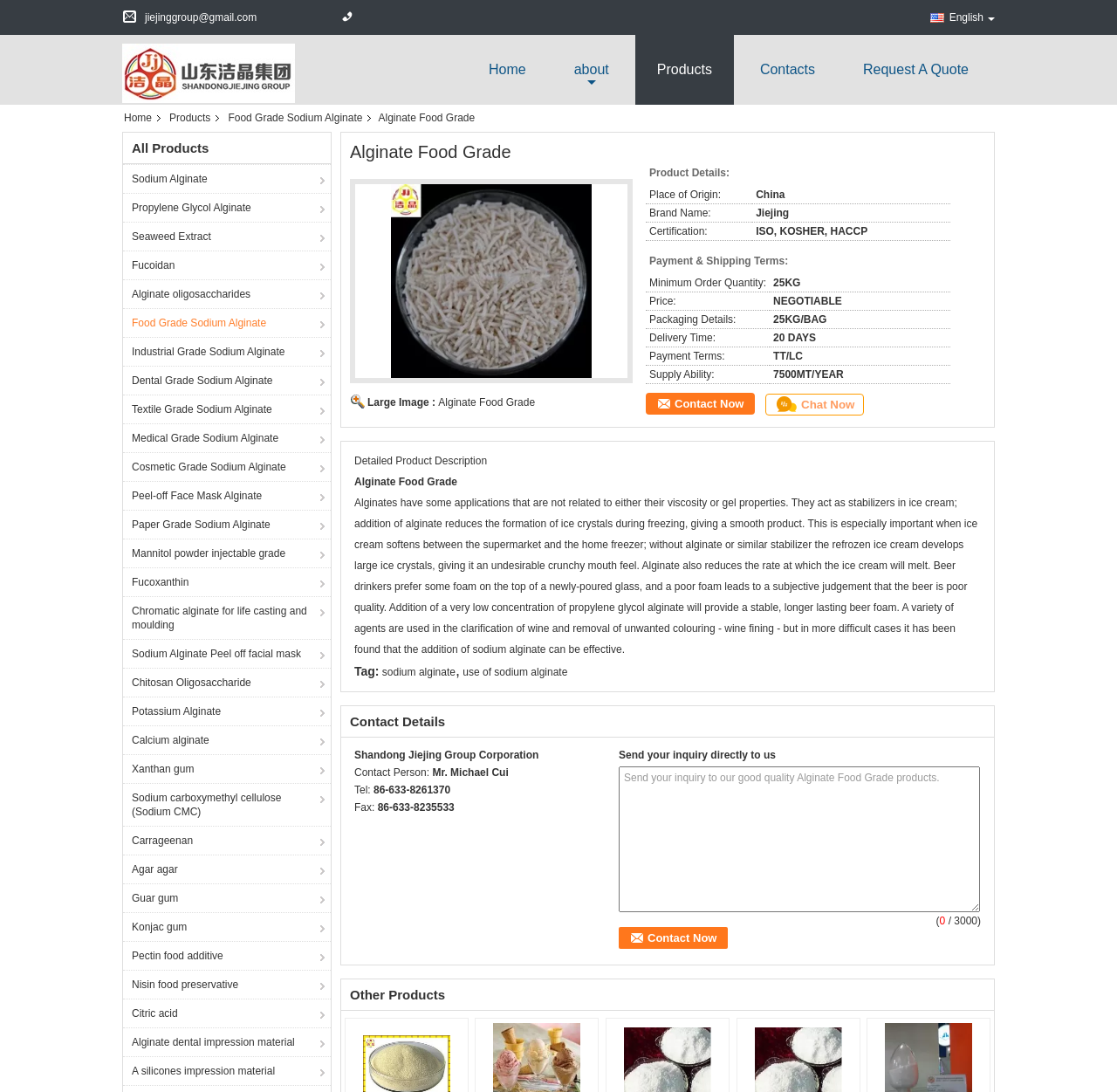Highlight the bounding box coordinates of the region I should click on to meet the following instruction: "Switch to English language".

[0.833, 0.01, 0.891, 0.022]